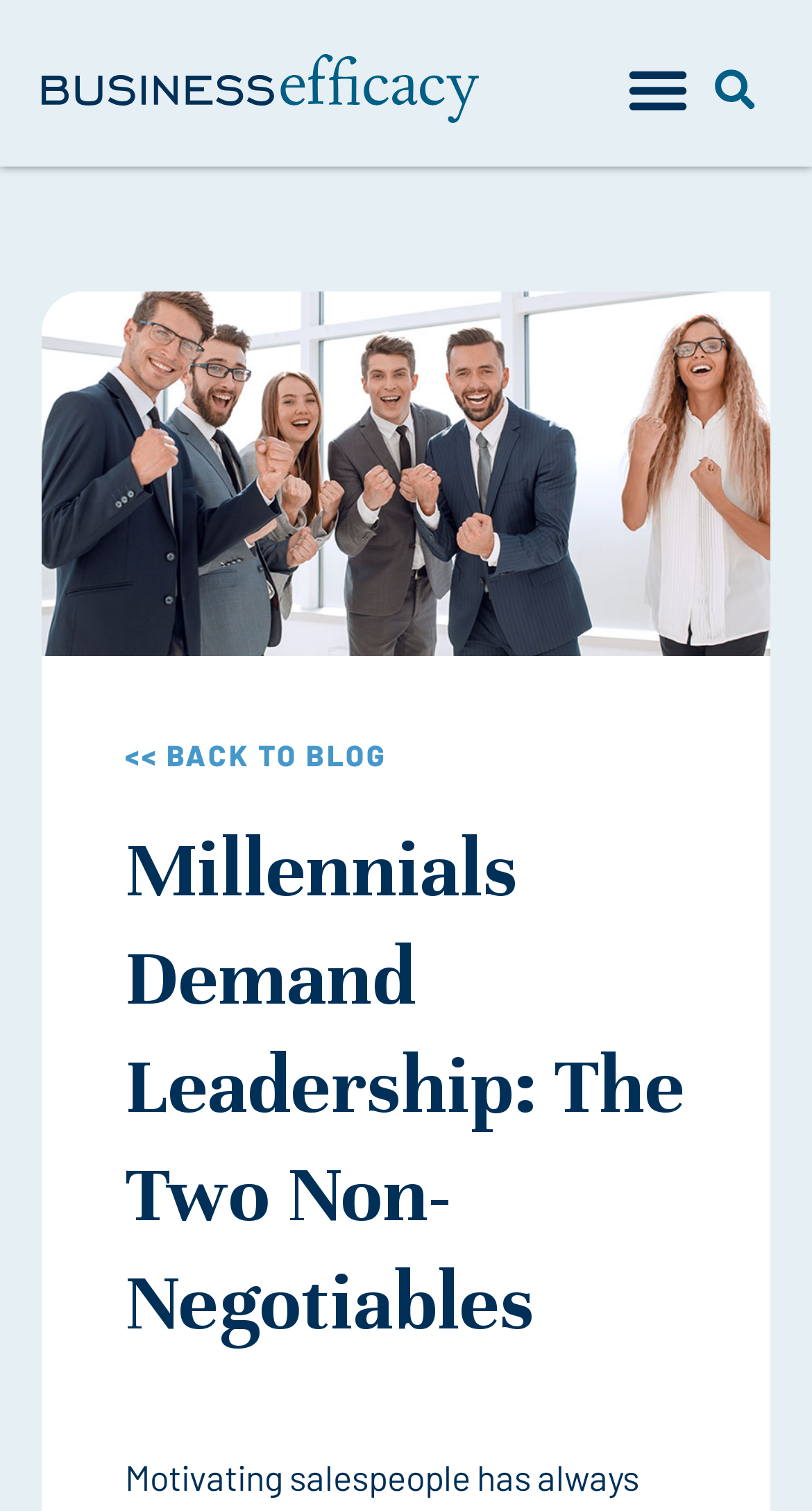Please provide a brief answer to the following inquiry using a single word or phrase:
Where is the link '<< BACK TO BLOG' located?

Below the image